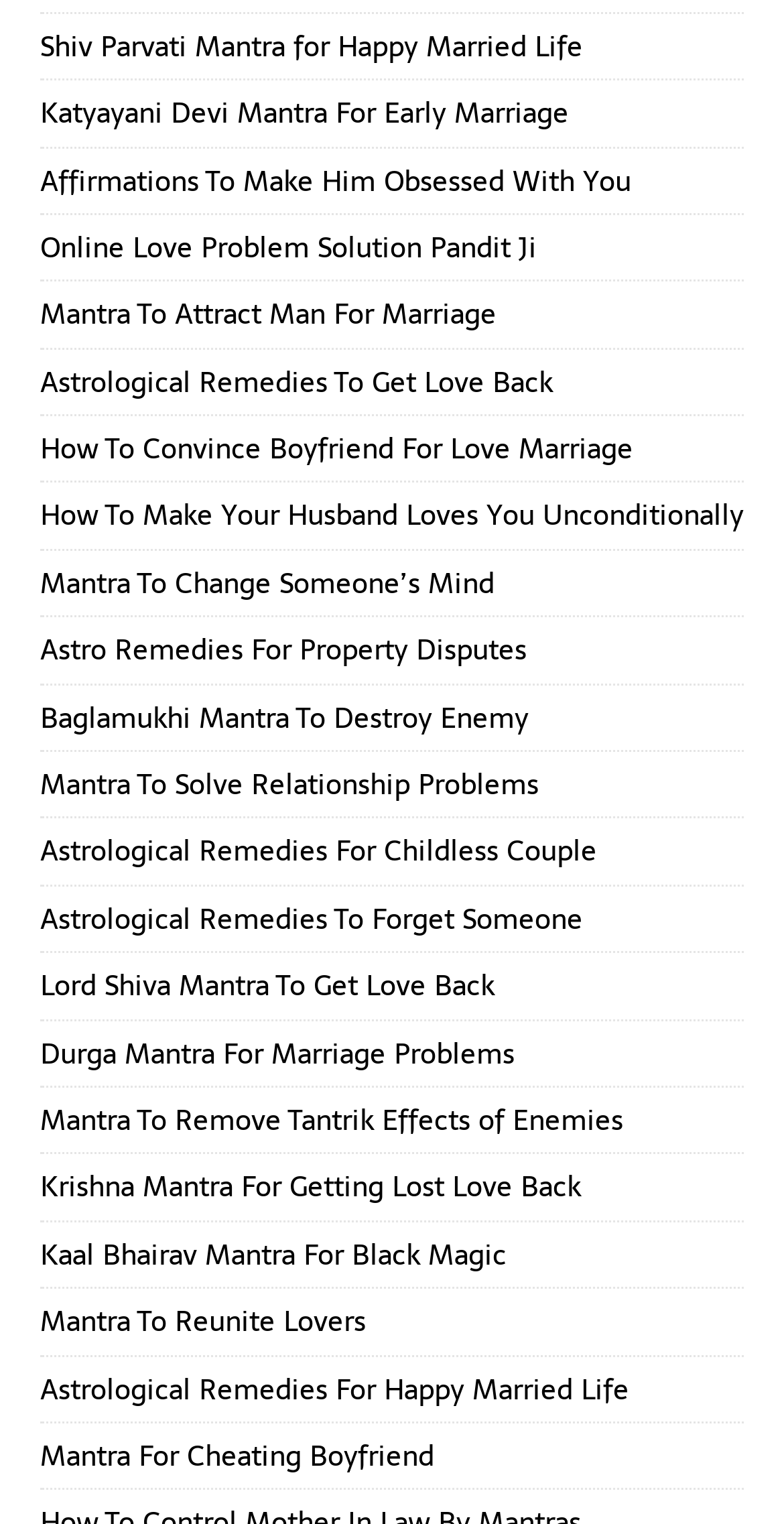Provide the bounding box coordinates of the UI element this sentence describes: "Astro Remedies For Property Disputes".

[0.051, 0.412, 0.672, 0.441]